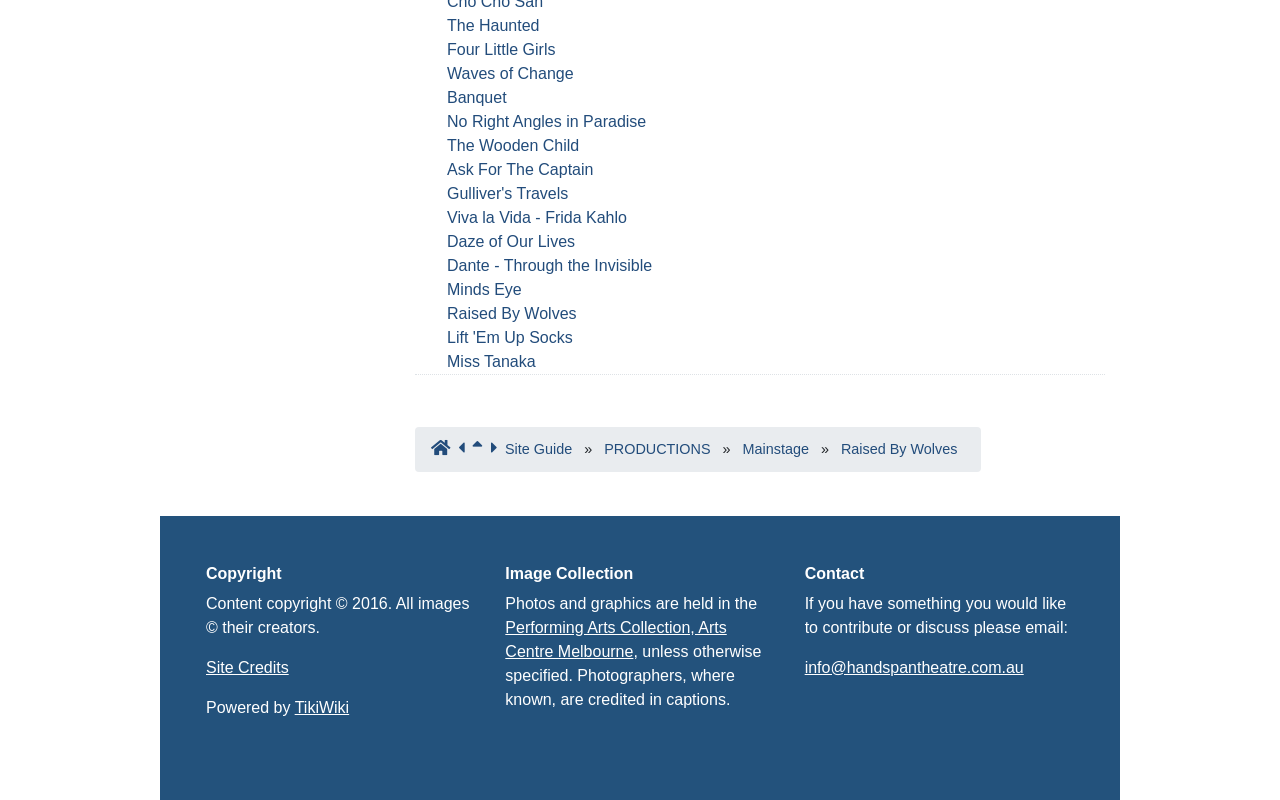Please locate the bounding box coordinates for the element that should be clicked to achieve the following instruction: "Email to 'info@handspantheatre.com.au'". Ensure the coordinates are given as four float numbers between 0 and 1, i.e., [left, top, right, bottom].

[0.629, 0.823, 0.8, 0.845]